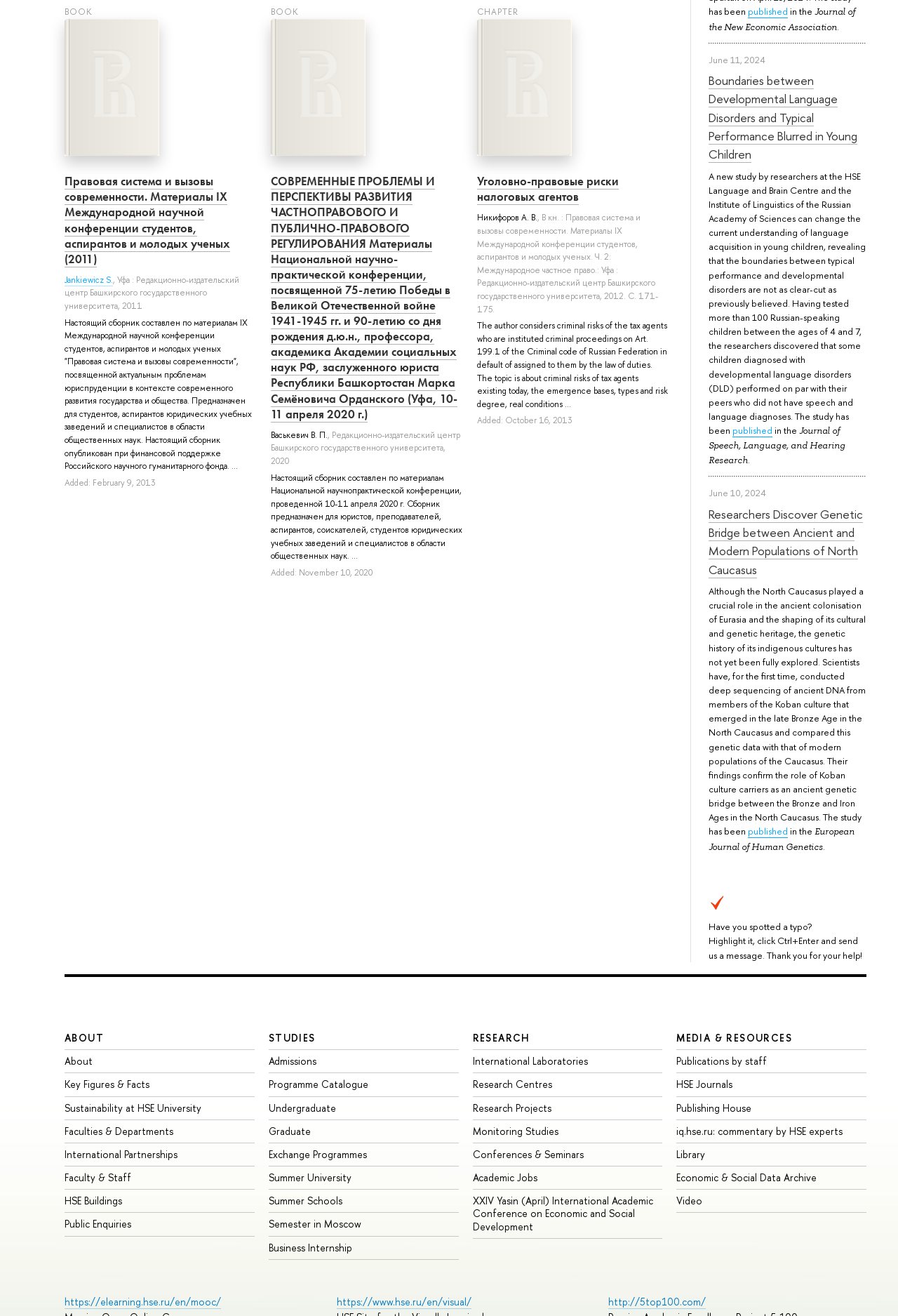Identify the bounding box coordinates for the UI element described as follows: iq.hse.ru: commentary by HSE experts. Use the format (top-left x, top-left y, bottom-right x, bottom-right y) and ensure all values are floating point numbers between 0 and 1.

[0.753, 0.854, 0.938, 0.864]